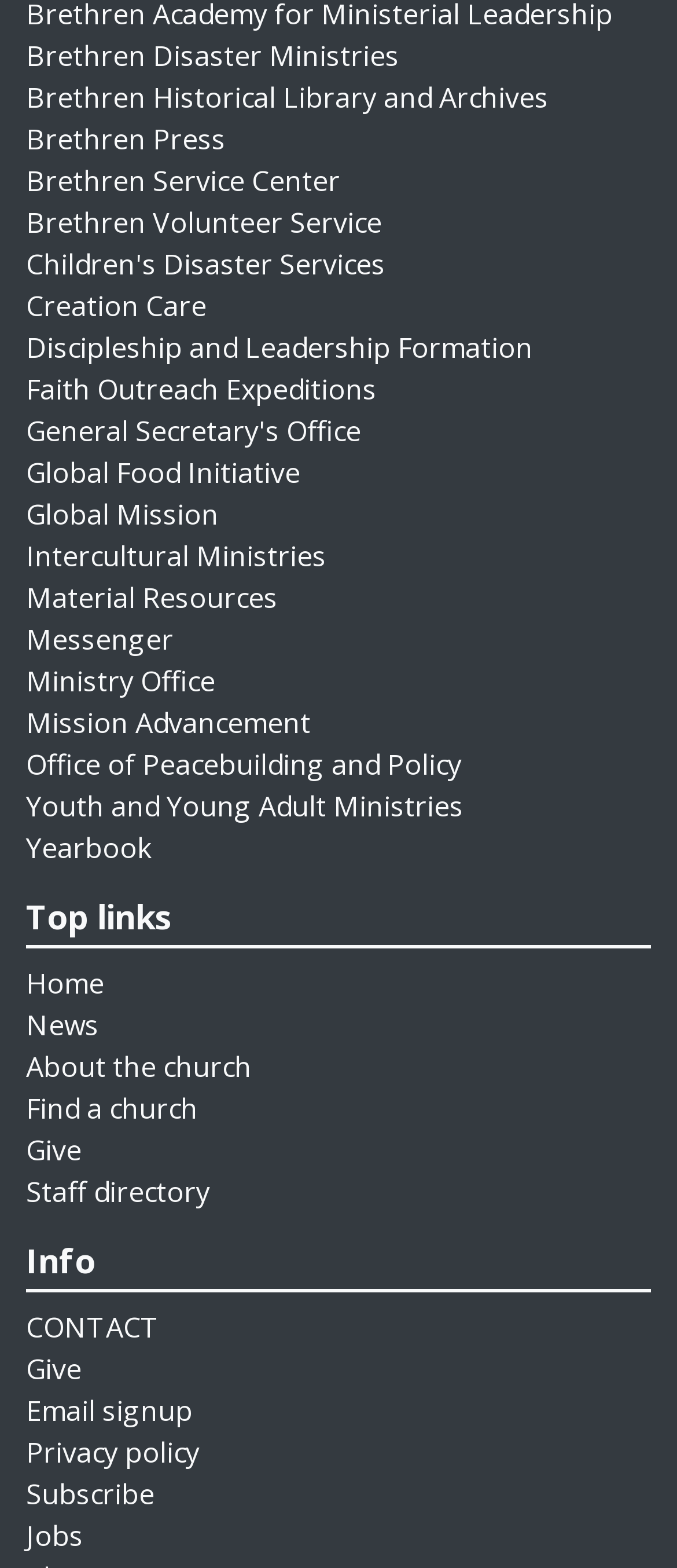Locate the bounding box coordinates of the clickable region to complete the following instruction: "Read the news."

[0.038, 0.641, 0.146, 0.666]